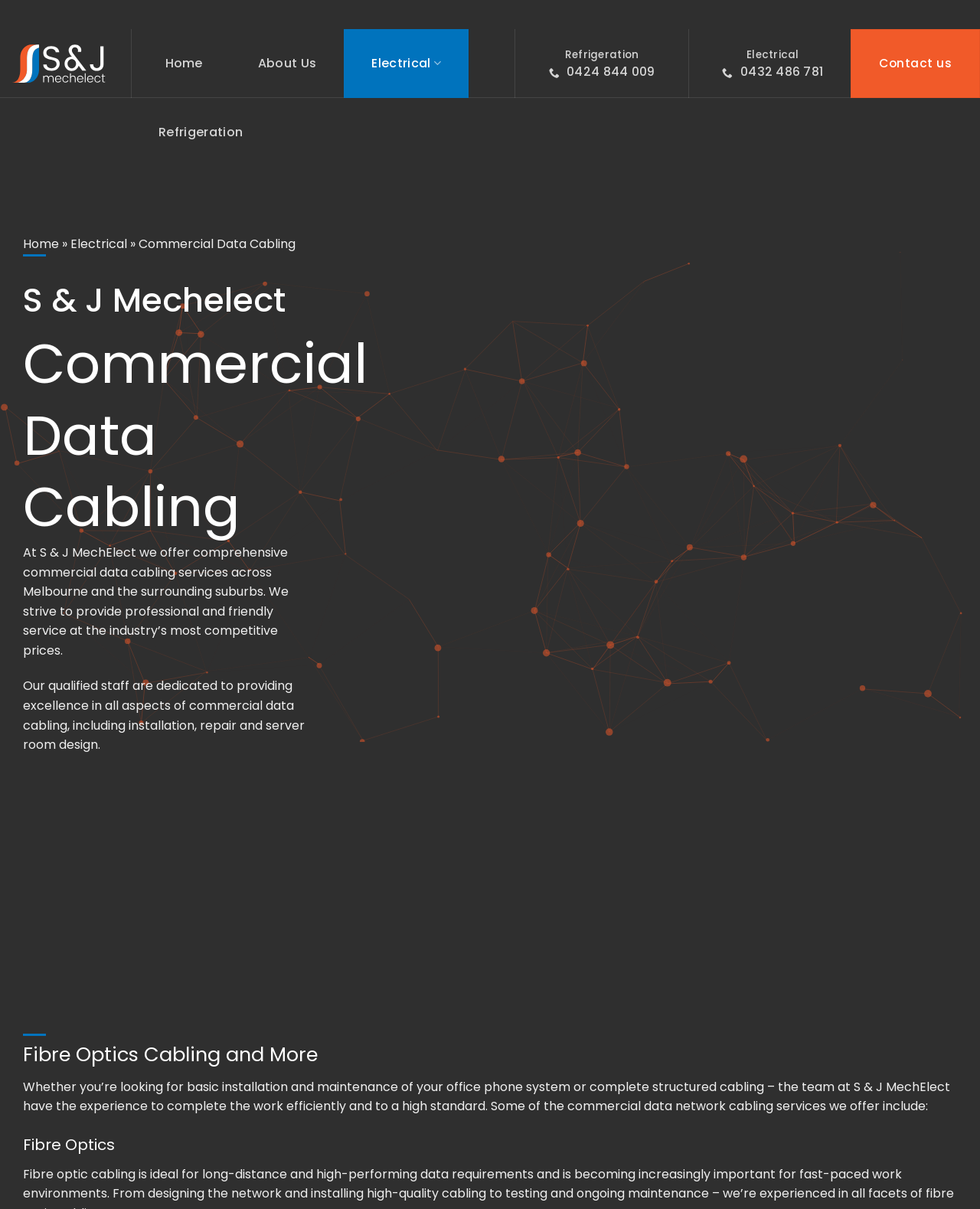What type of services does S & J MechElect offer?
Utilize the information in the image to give a detailed answer to the question.

Based on the webpage content, S & J MechElect offers comprehensive commercial data cabling services across Melbourne and the surrounding suburbs, including installation, repair, and server room design.